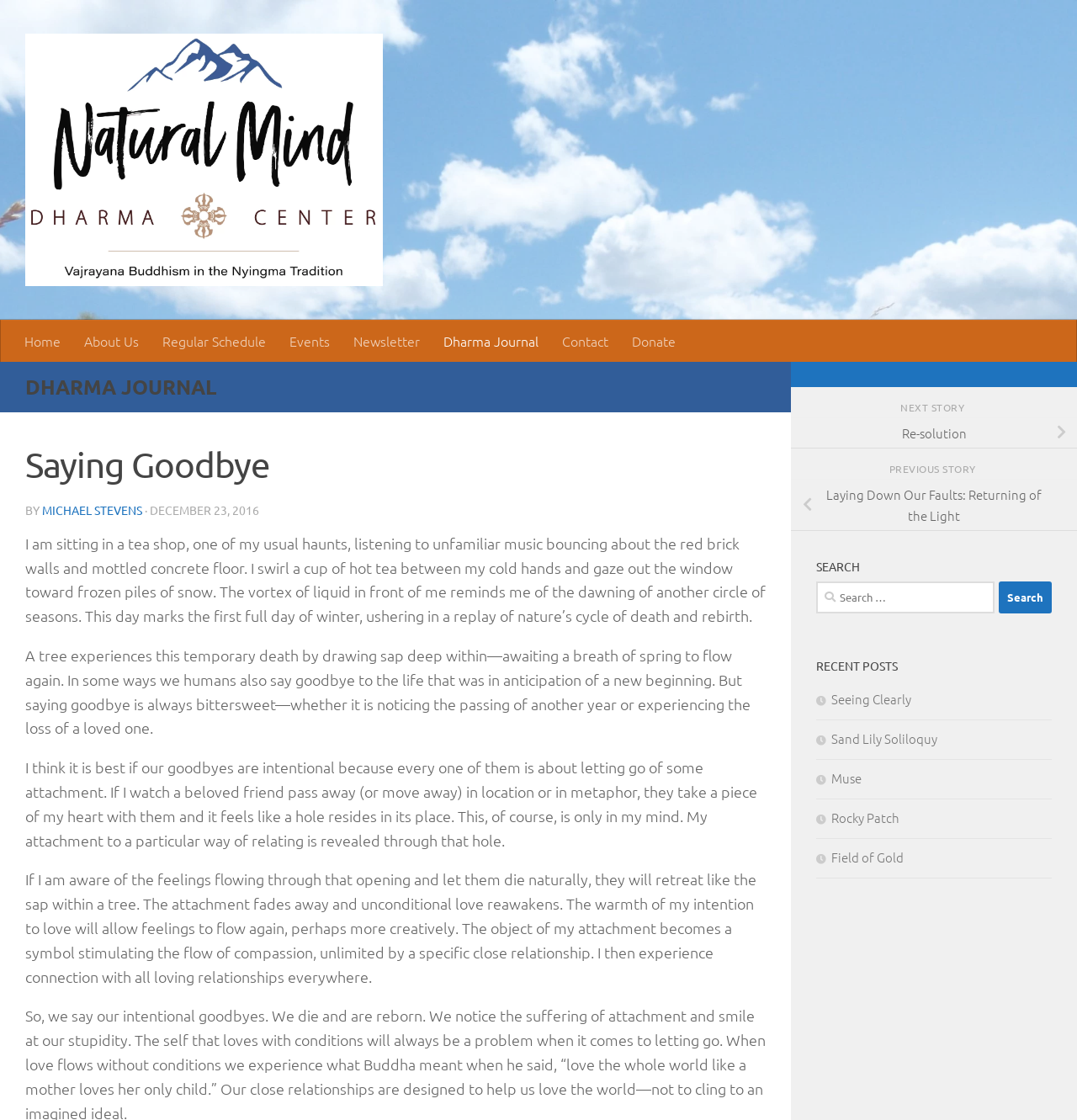Please indicate the bounding box coordinates of the element's region to be clicked to achieve the instruction: "Search for a keyword". Provide the coordinates as four float numbers between 0 and 1, i.e., [left, top, right, bottom].

[0.758, 0.519, 0.923, 0.547]